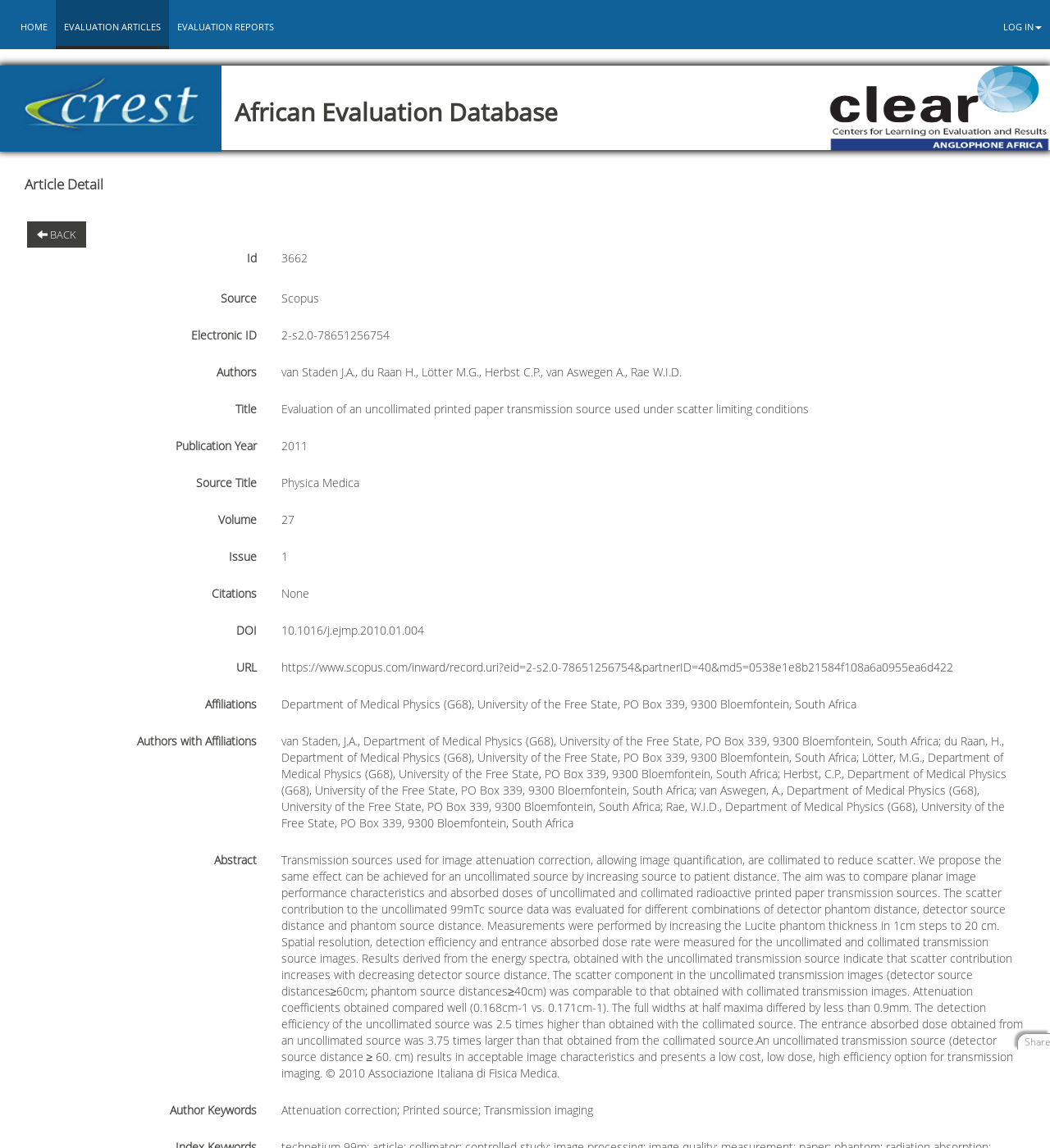Who are the authors of the article?
Provide a fully detailed and comprehensive answer to the question.

The authors of the article can be found in the section 'Article Detail' where they are listed under 'Authors' with the given names.